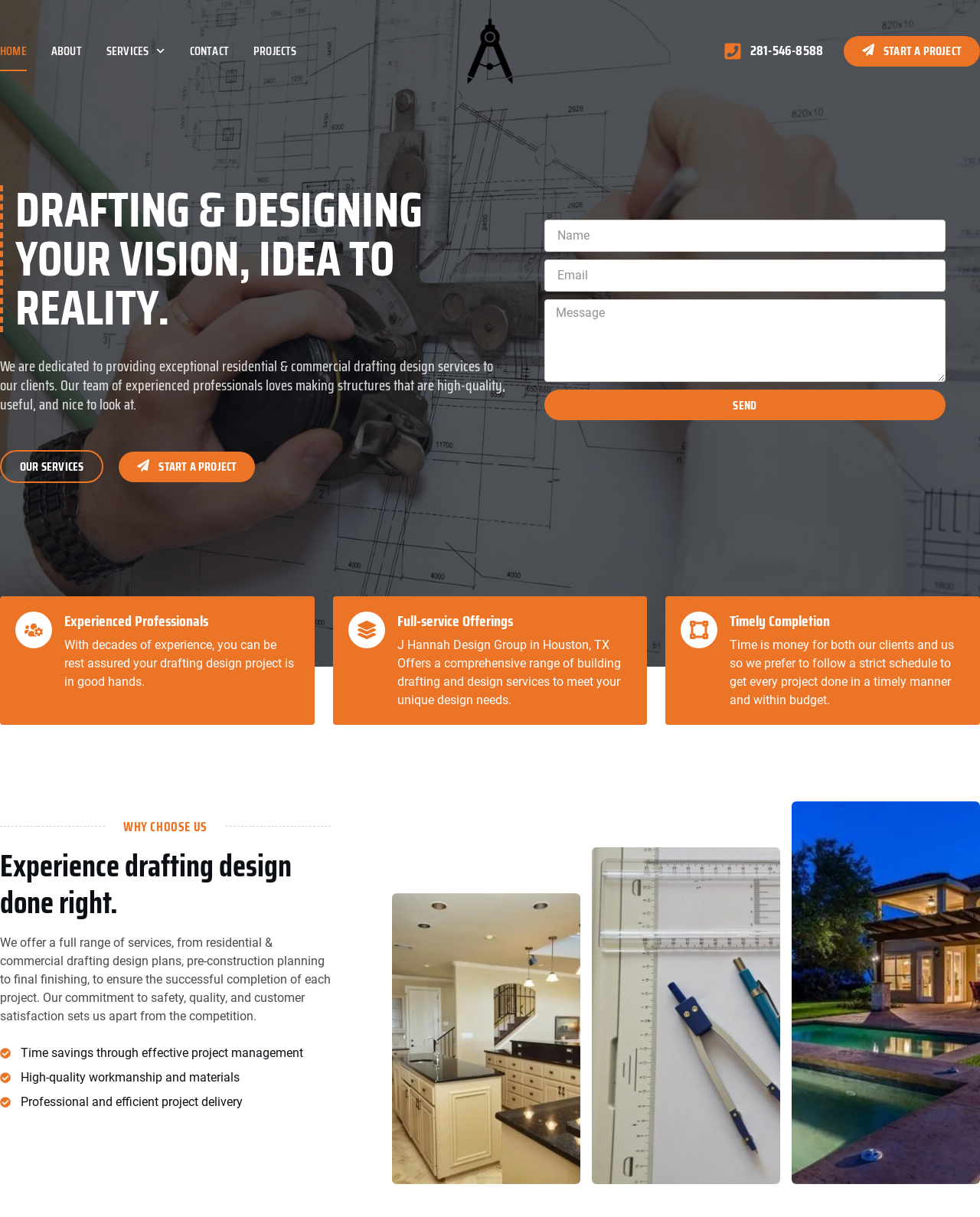Please find the bounding box coordinates of the section that needs to be clicked to achieve this instruction: "Click the HOME link".

[0.0, 0.026, 0.027, 0.059]